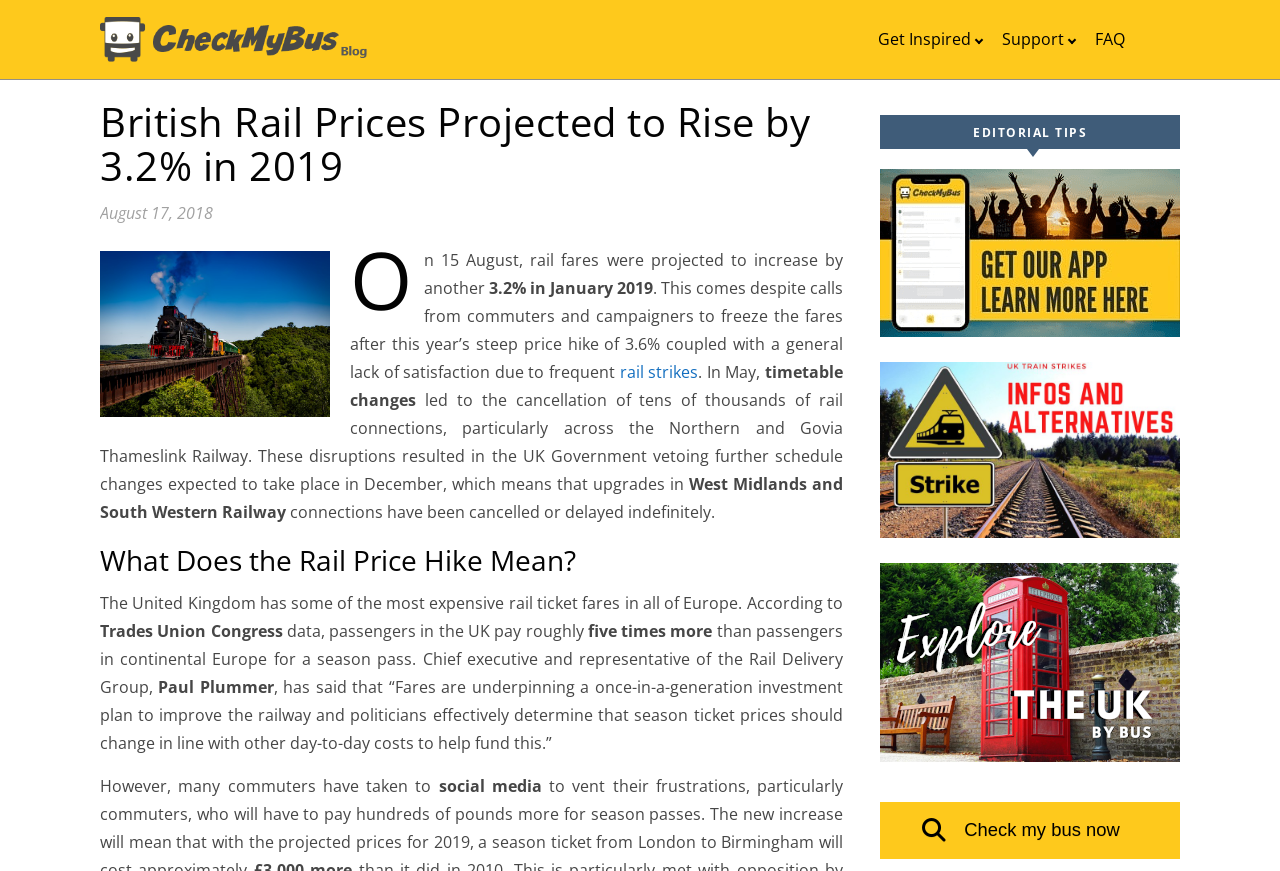What is the name of the representative of the Rail Delivery Group quoted in the article? Using the information from the screenshot, answer with a single word or phrase.

Paul Plummer